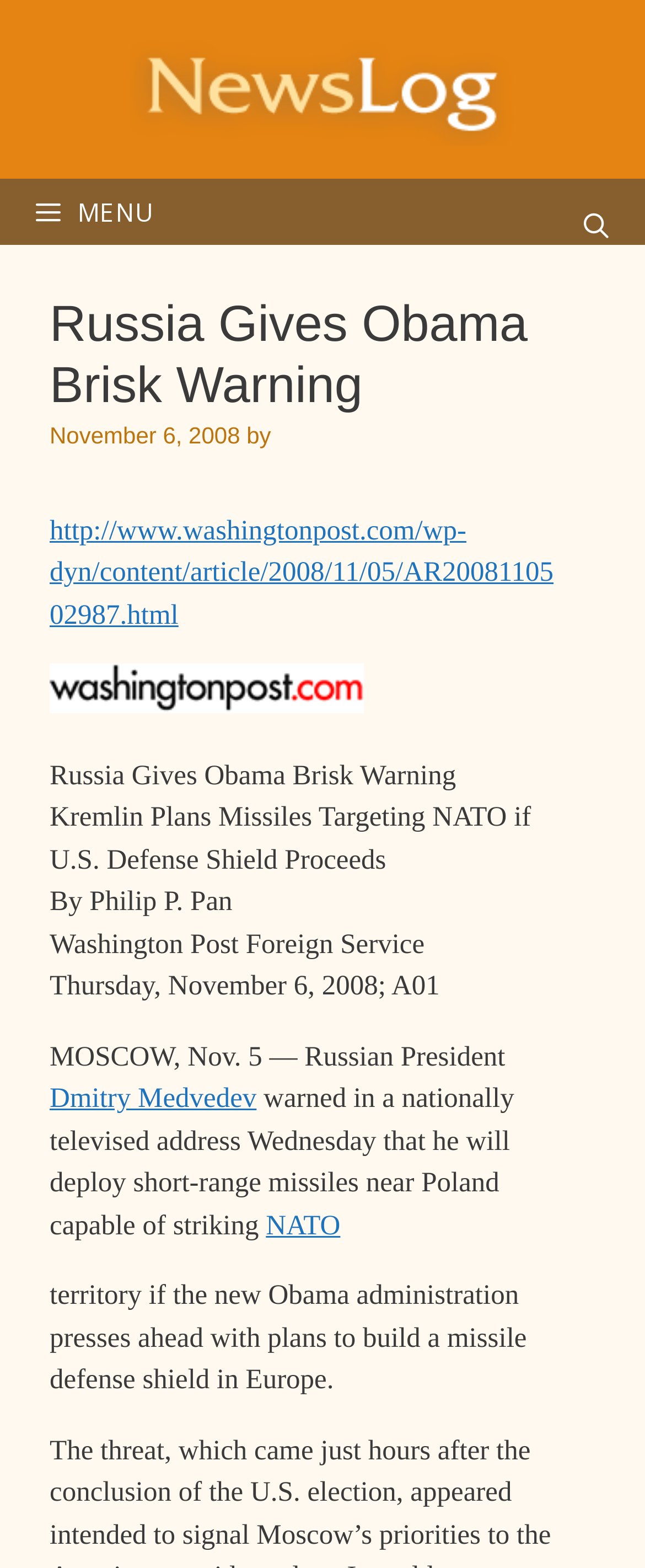What is the date of the article?
Based on the image content, provide your answer in one word or a short phrase.

November 6, 2008